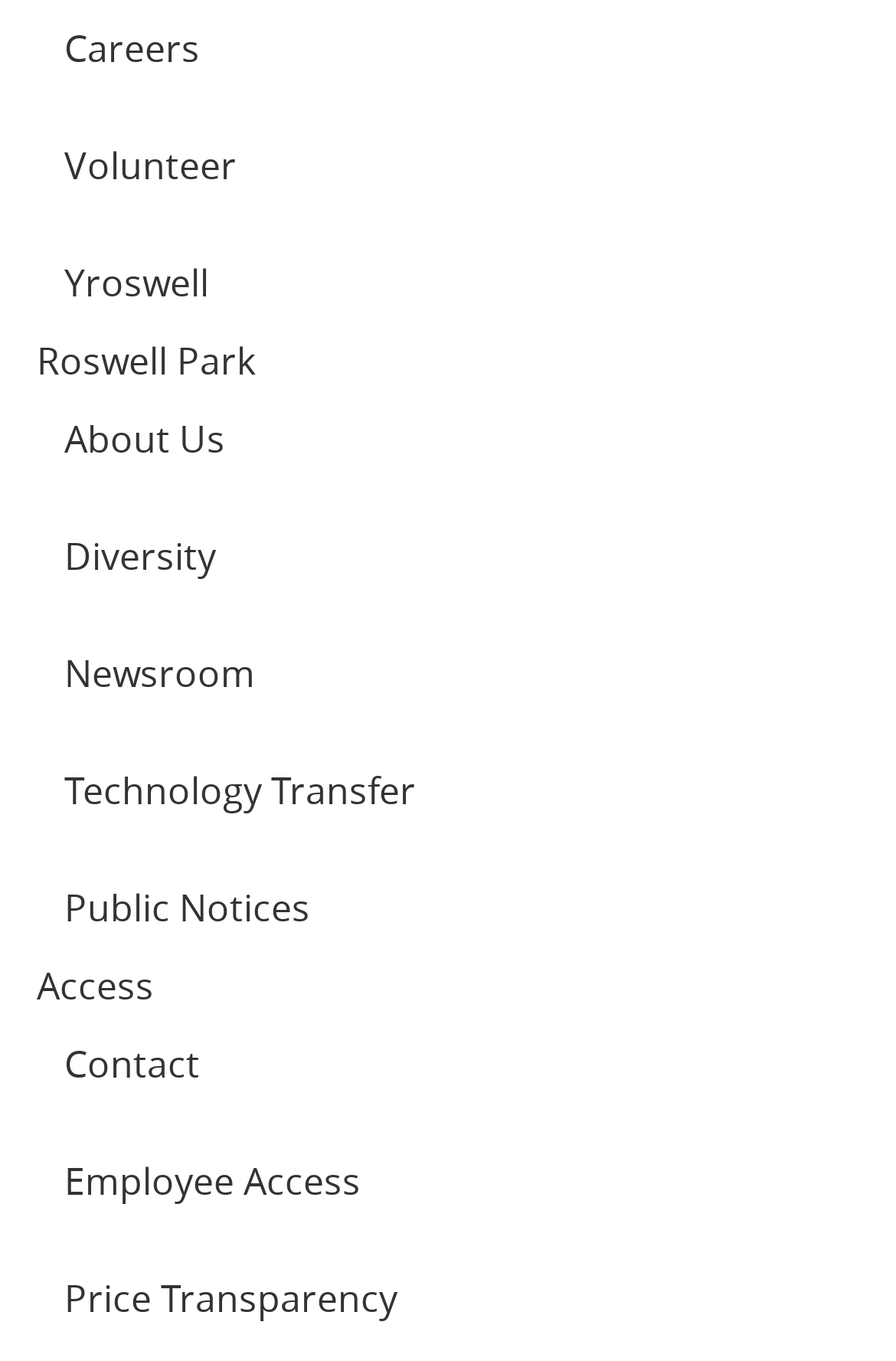Determine the bounding box coordinates of the element's region needed to click to follow the instruction: "Visit the home page". Provide these coordinates as four float numbers between 0 and 1, formatted as [left, top, right, bottom].

None